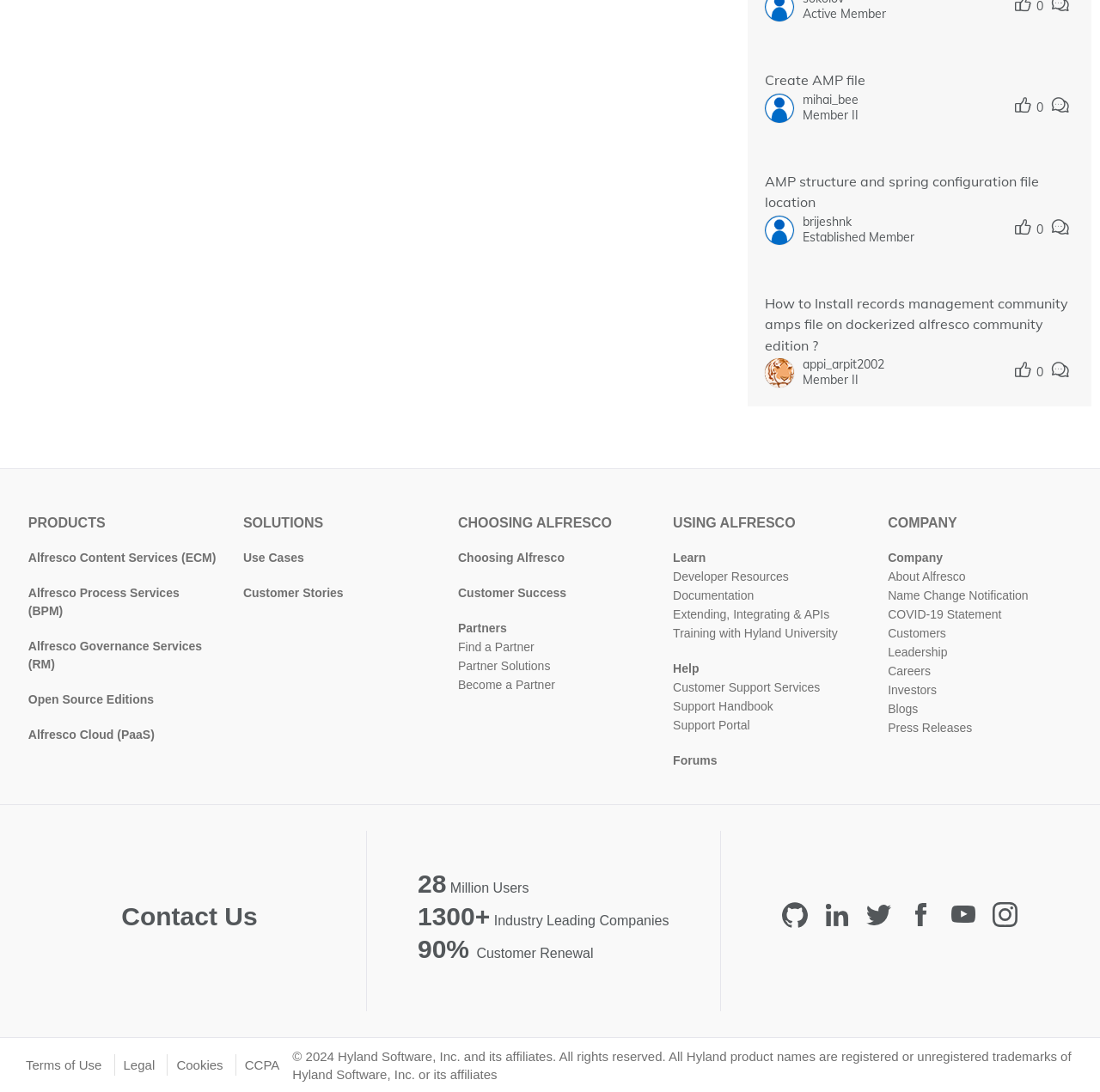How many million users are there?
Using the information from the image, answer the question thoroughly.

I found the answer by looking at the static text elements on the webpage. The text '28' is followed by 'Million Users', which suggests that there are 28 million users.